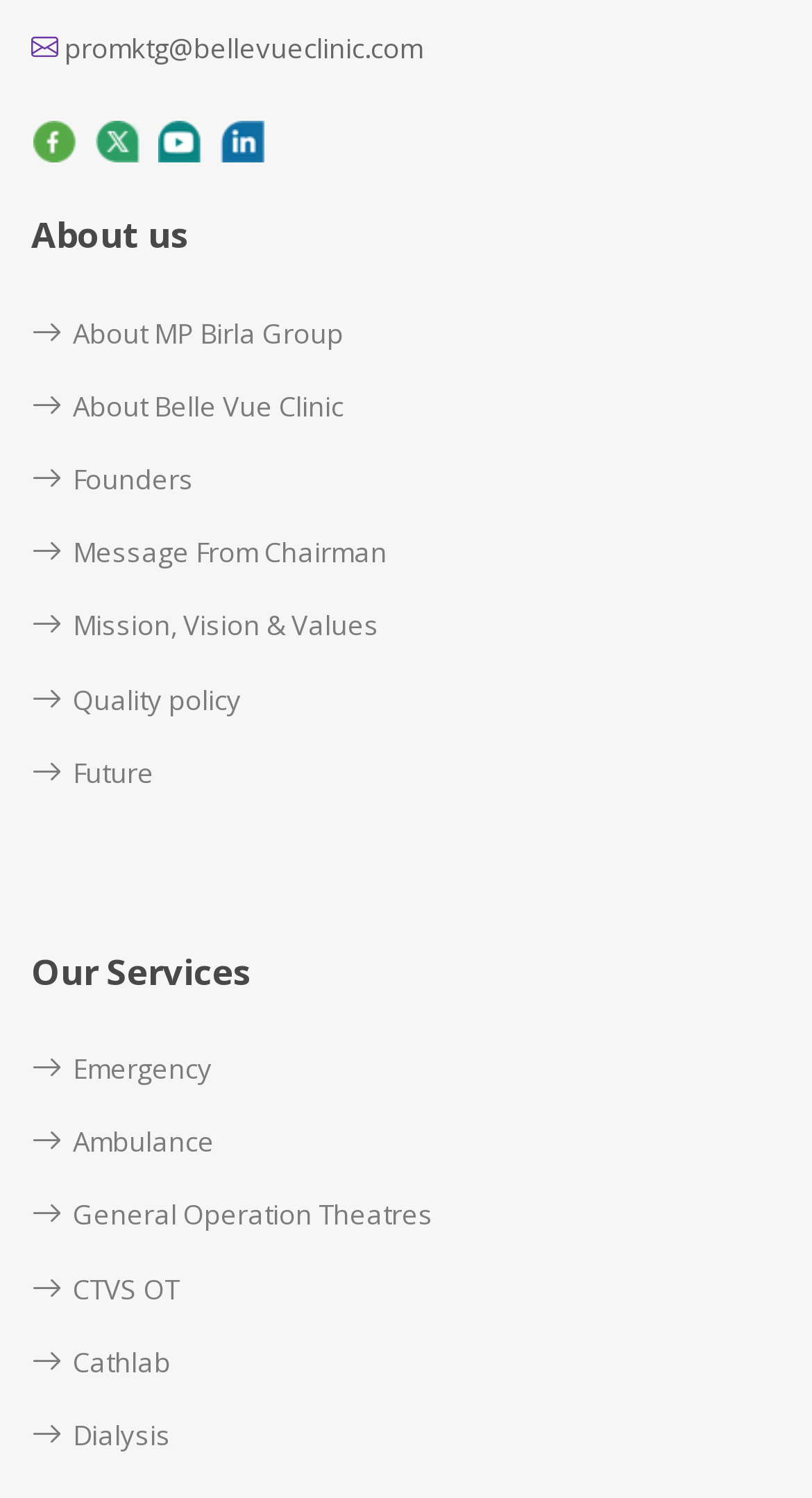Determine the bounding box coordinates of the region that needs to be clicked to achieve the task: "Explore Dialysis services".

[0.038, 0.946, 0.21, 0.967]